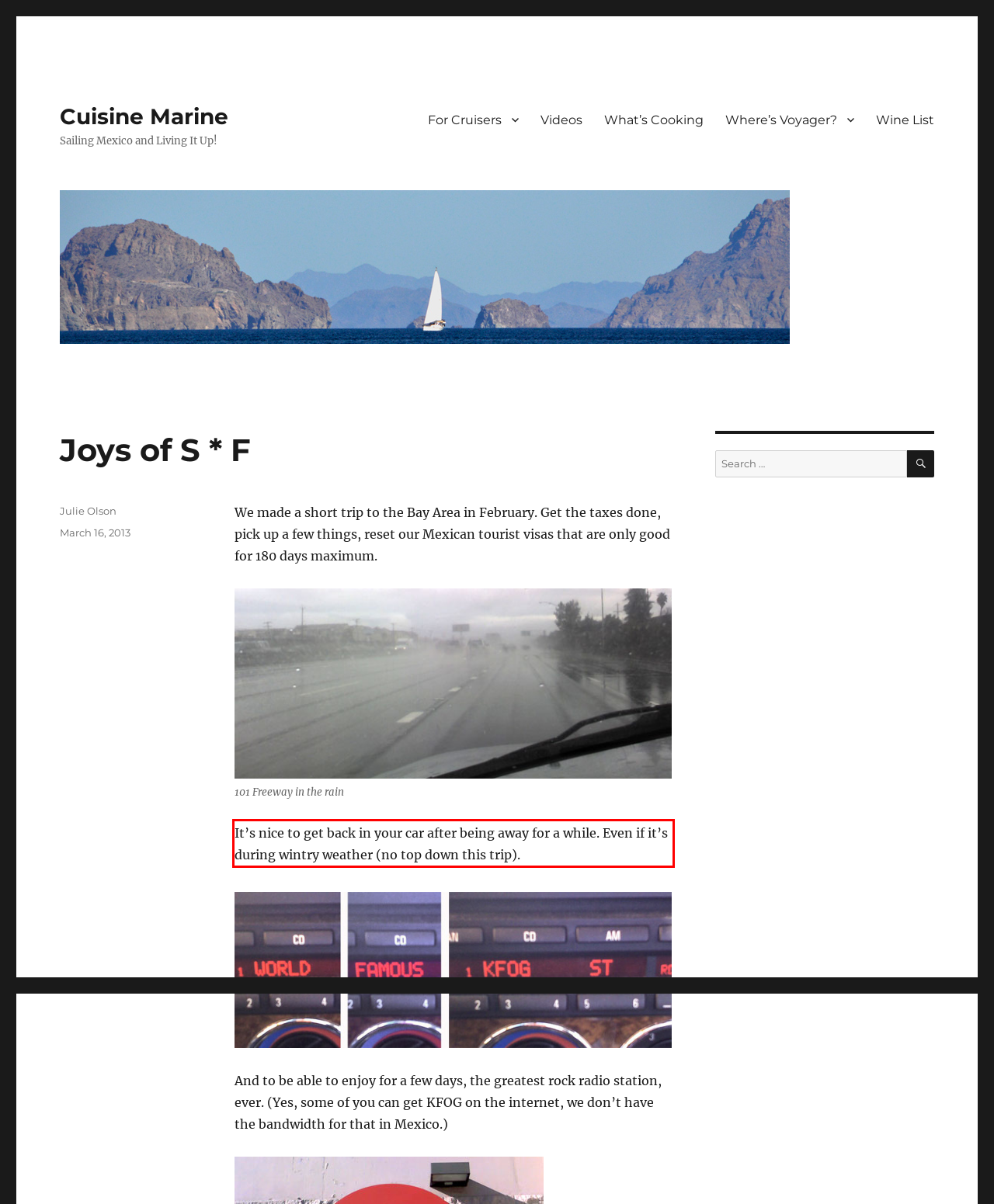Within the screenshot of the webpage, there is a red rectangle. Please recognize and generate the text content inside this red bounding box.

It’s nice to get back in your car after being away for a while. Even if it’s during wintry weather (no top down this trip).